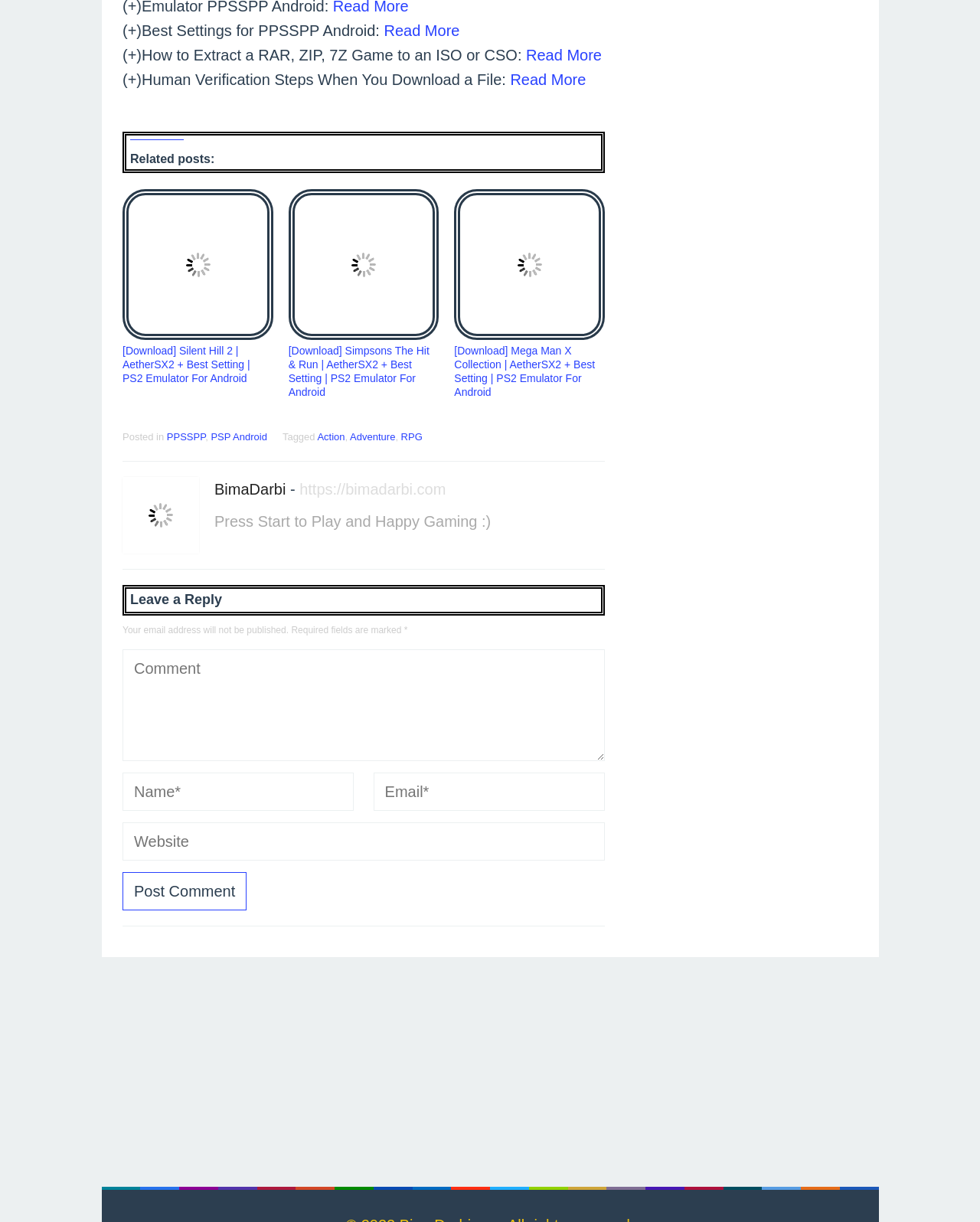Find the bounding box coordinates of the clickable region needed to perform the following instruction: "Click on the 'Post Comment' button". The coordinates should be provided as four float numbers between 0 and 1, i.e., [left, top, right, bottom].

[0.125, 0.714, 0.252, 0.745]